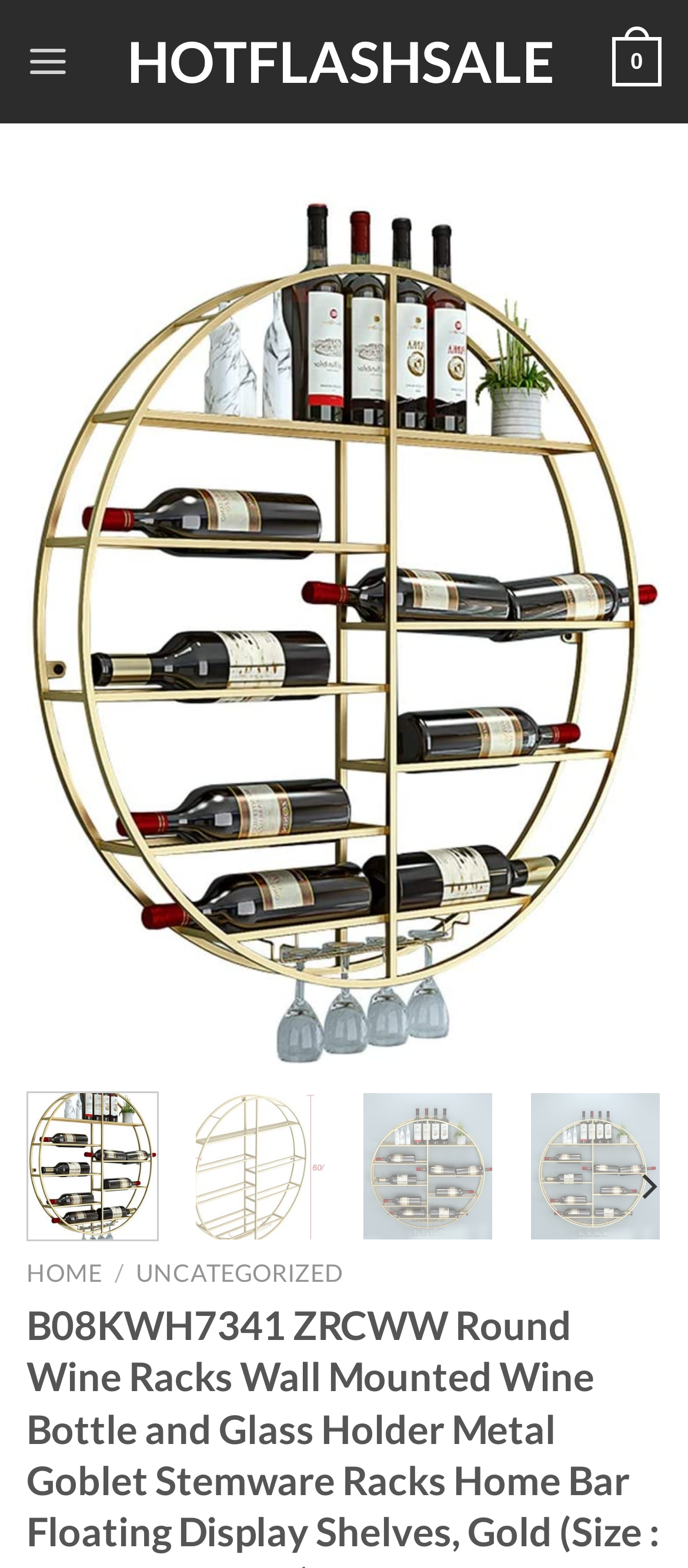Offer a detailed account of what is visible on the webpage.

The webpage appears to be a product page for a wine rack. At the top, there is a prominent link to "HOTFLASHSALE" and a menu link. Below these, there is a navigation section with links to "Previous" and "Next" pages, accompanied by arrow icons. 

On the left side, there is a vertical navigation menu with links to "HOME" and "UNCATEGORIZED", separated by a slash. 

The main content of the page is not explicitly described in the accessibility tree, but based on the meta description, it likely includes information about the wine rack product, such as its features, materials, and dimensions.